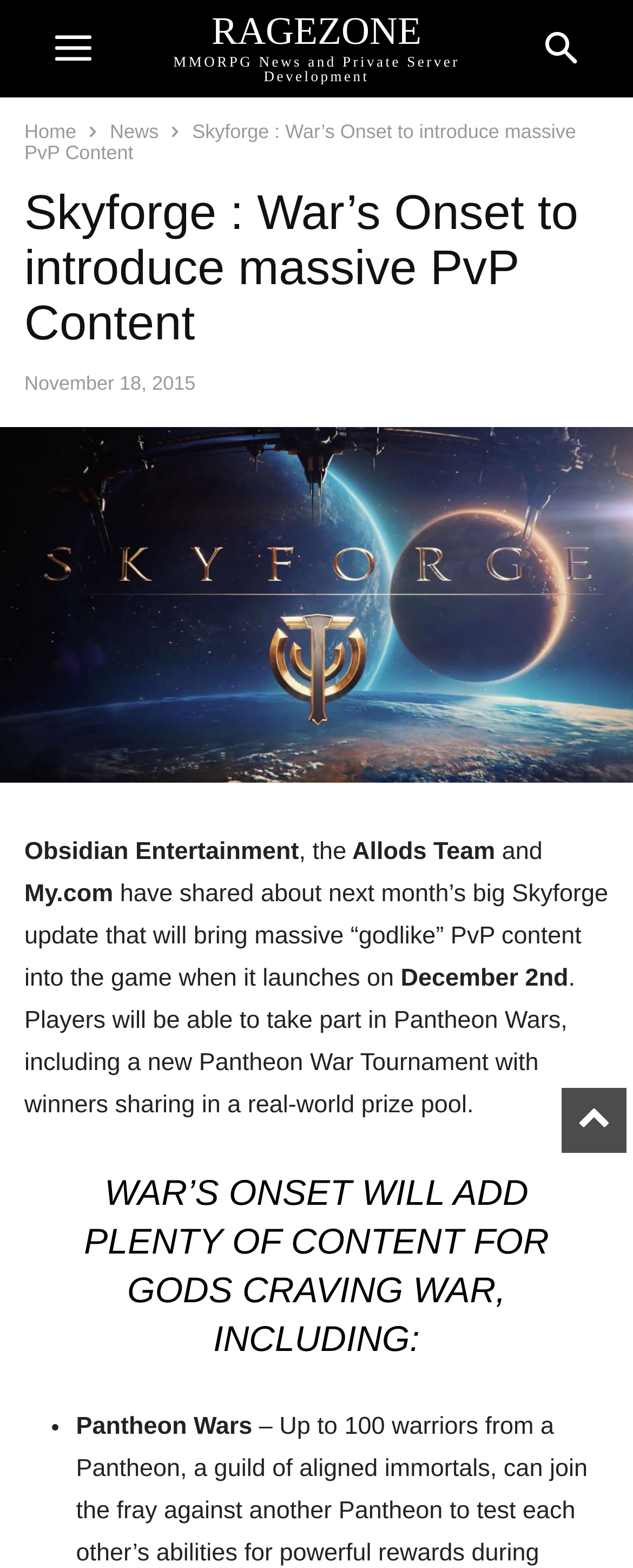Please find the main title text of this webpage.

Skyforge : War’s Onset to introduce massive PvP Content